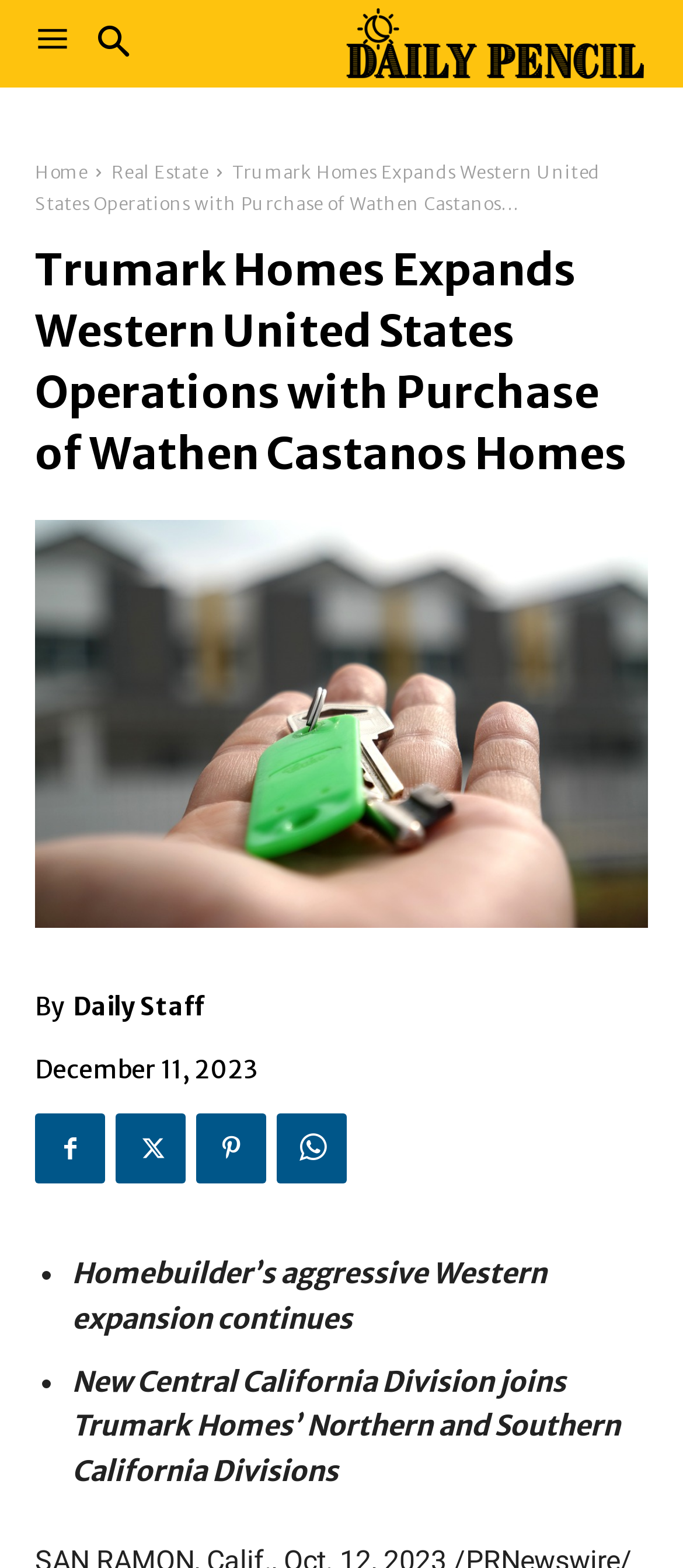Locate the bounding box coordinates of the element that should be clicked to fulfill the instruction: "Click the logo".

[0.5, 0.003, 0.949, 0.053]